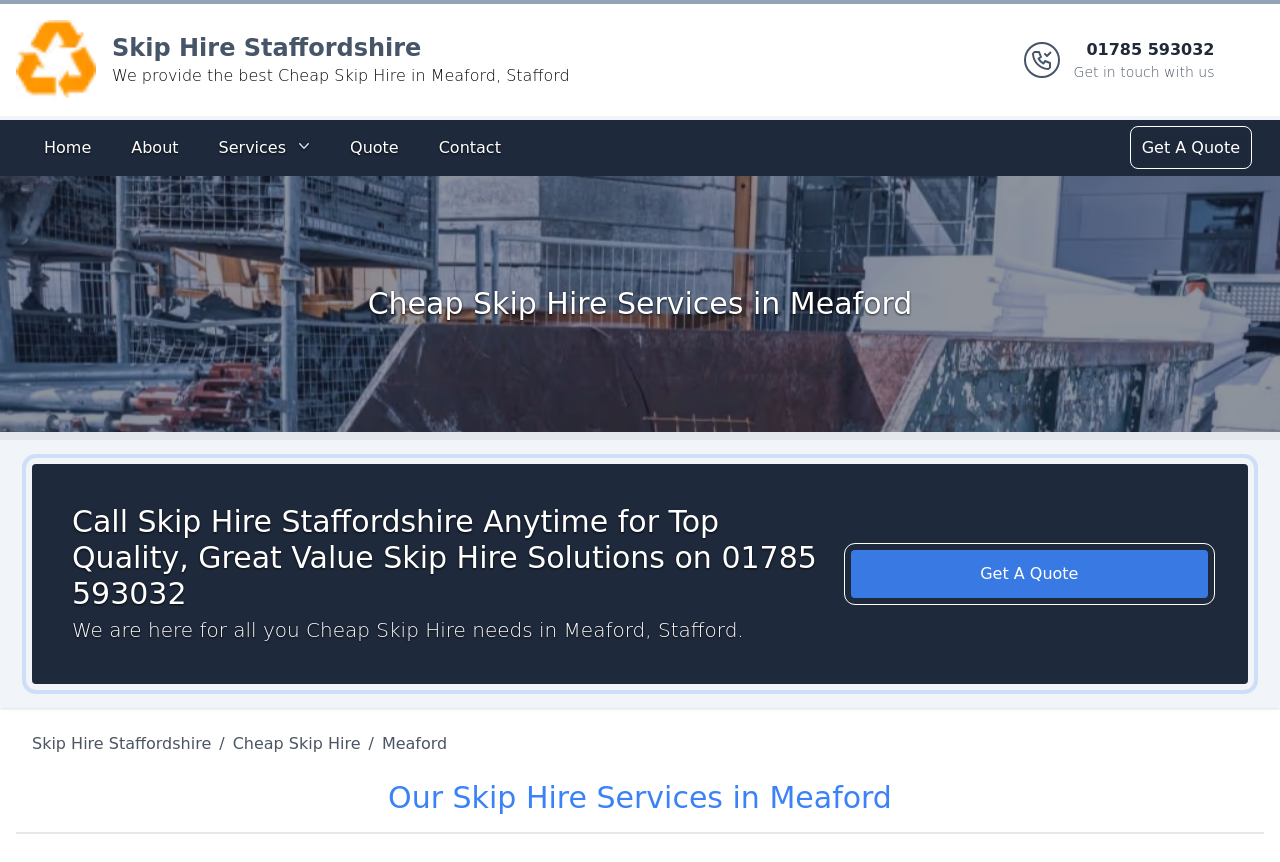Determine which piece of text is the heading of the webpage and provide it.

Cheap Skip Hire Services in Meaford